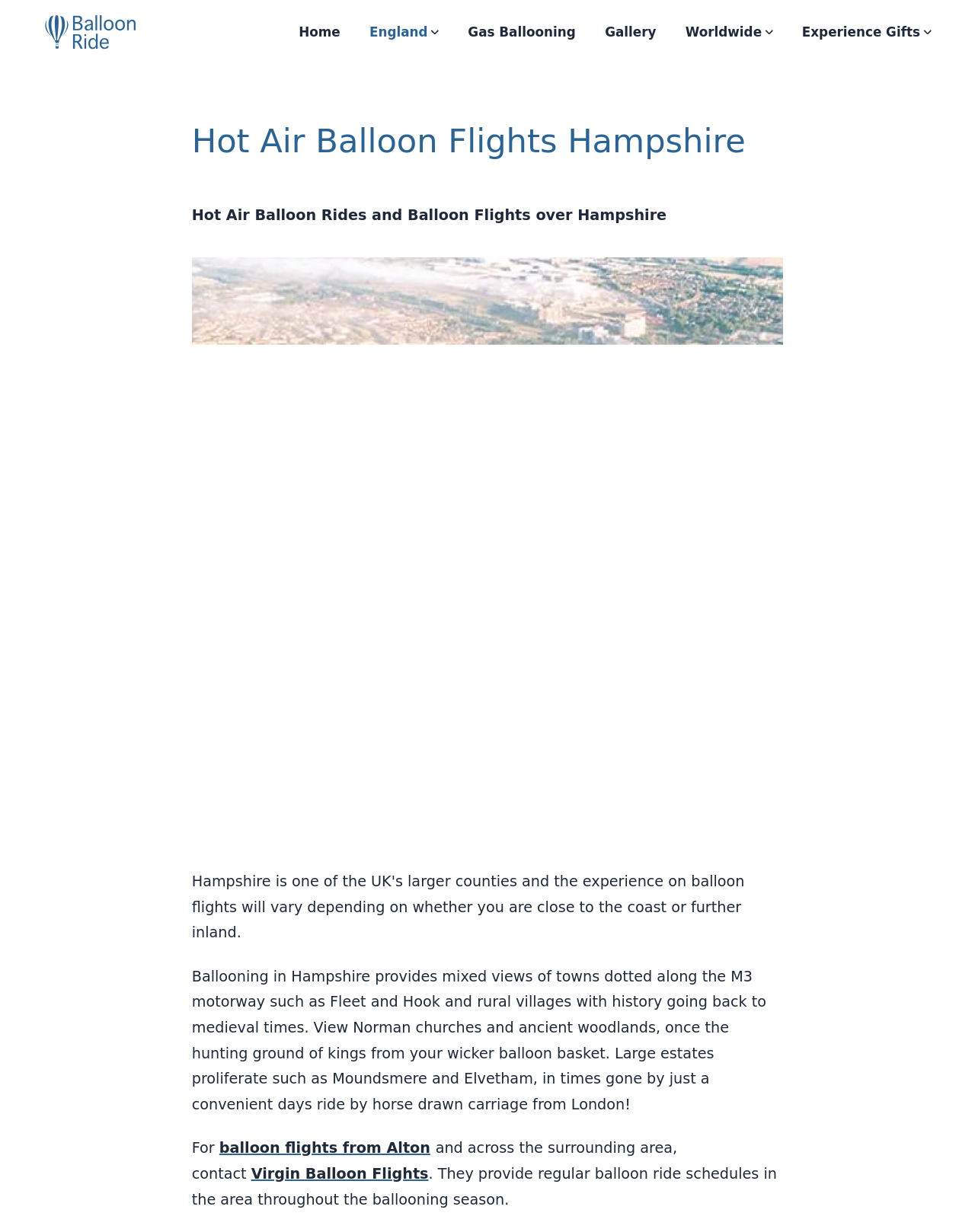Provide a brief response to the question below using one word or phrase:
What is the main navigation menu?

Home, England, Gas Ballooning, Gallery, Worldwide, Experience Gifts